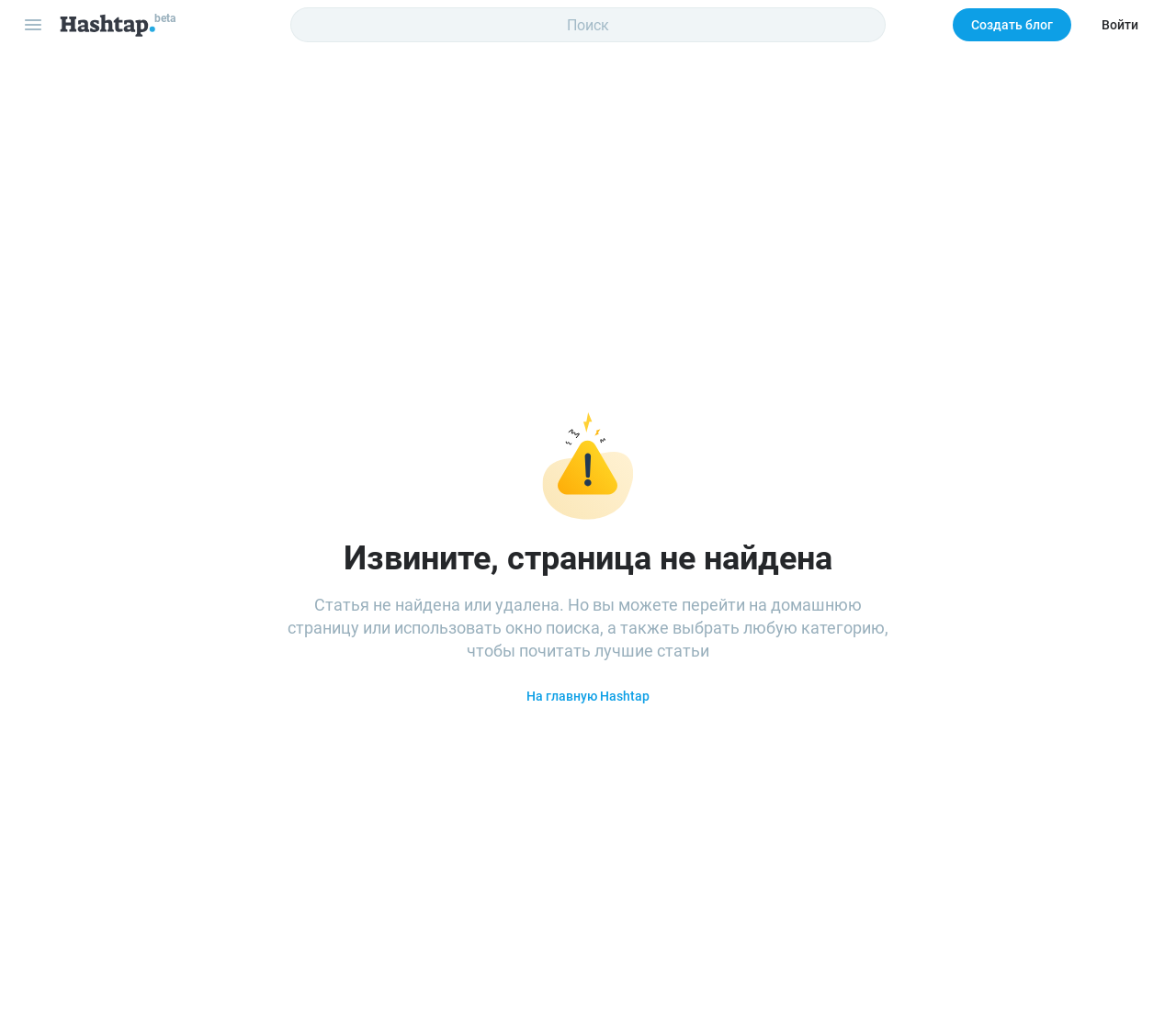Please answer the following question using a single word or phrase: 
What is the text on the top-right button?

Войти